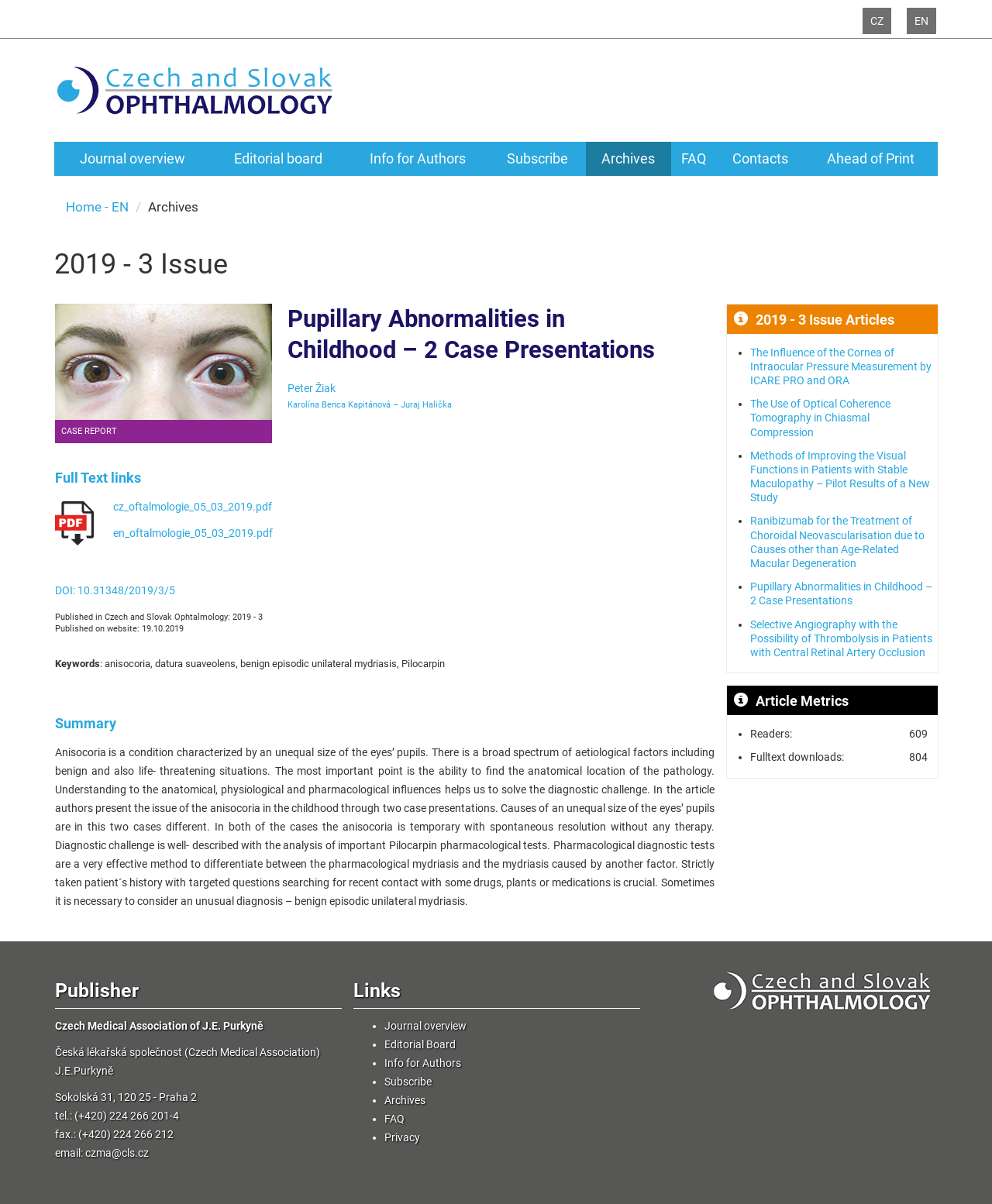Give a detailed account of the webpage's layout and content.

The webpage is the archives section of the Czech and Slovak Ophthalmology journal. At the top, there are two language options, 'CZ' and 'EN', and a logo on the left side. Below the logo, there are several links to different sections of the journal, including 'Journal overview', 'Editorial board', 'Info for Authors', 'Subscribe', 'Archives', 'FAQ', 'Contacts', and 'Ahead of Print'.

The main content of the page is an article titled '2019 - 3 Issue', which has a heading and several sections, including a case report, full text links, and a summary. The summary is a lengthy text that discusses anisocoria, a condition characterized by an unequal size of the eyes' pupils, and presents two case presentations.

To the right of the article, there is a section titled '2019 - 3 Issue Articles', which lists several article titles with links to the full text. Below this section, there is another section titled 'Article Metrics', which displays the number of readers and full text downloads.

At the bottom of the page, there are two columns of information. The left column contains publisher information, including the name, address, phone number, fax number, and email address of the Czech Medical Association of J.E. Purkyně. The right column contains links to various sections of the journal, including 'Journal overview', 'Editorial Board', 'Info for Authors', 'Subscribe', and 'Archives'.